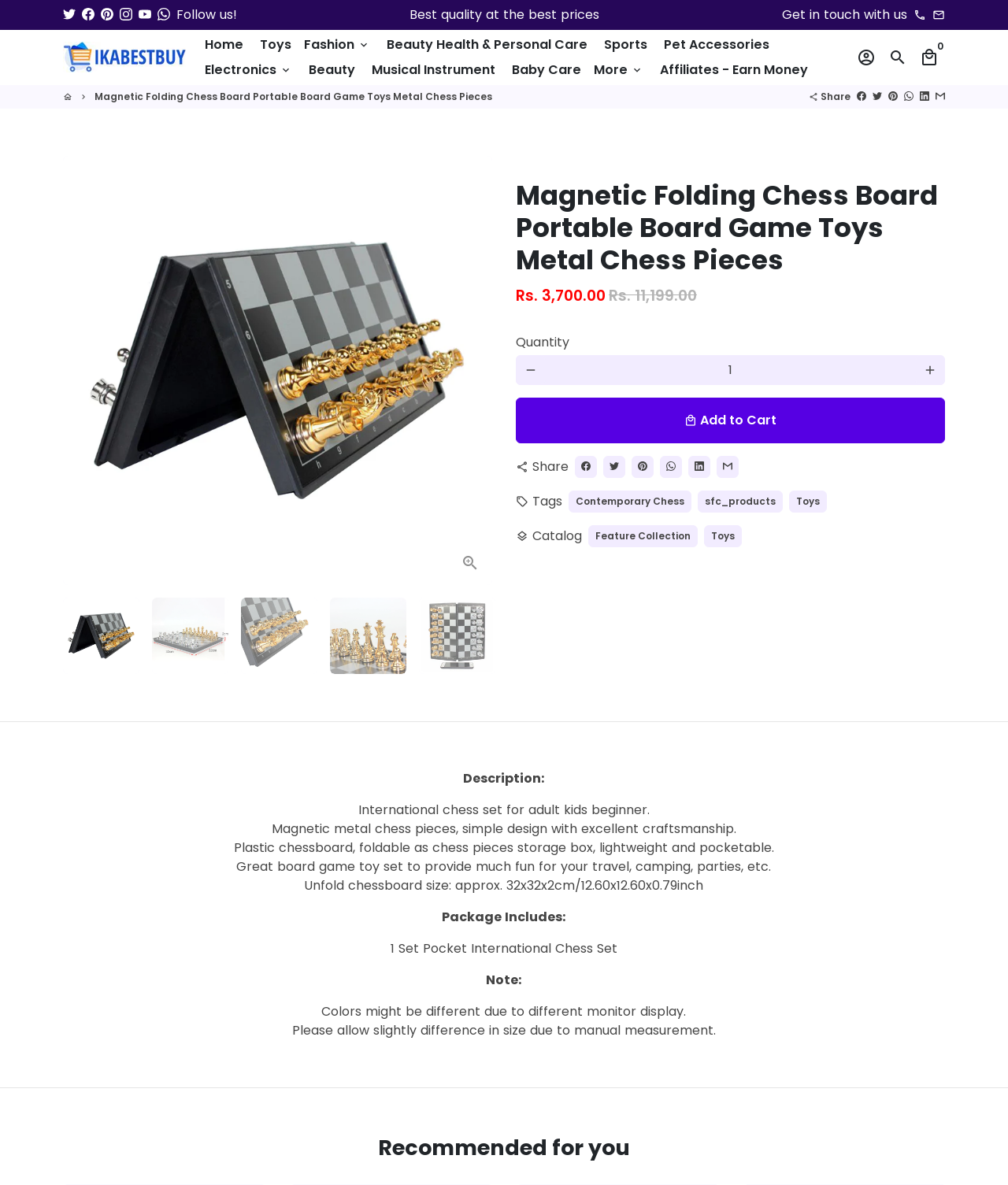Can you identify the bounding box coordinates of the clickable region needed to carry out this instruction: 'Learn about 'Sustainability''? The coordinates should be four float numbers within the range of 0 to 1, stated as [left, top, right, bottom].

None